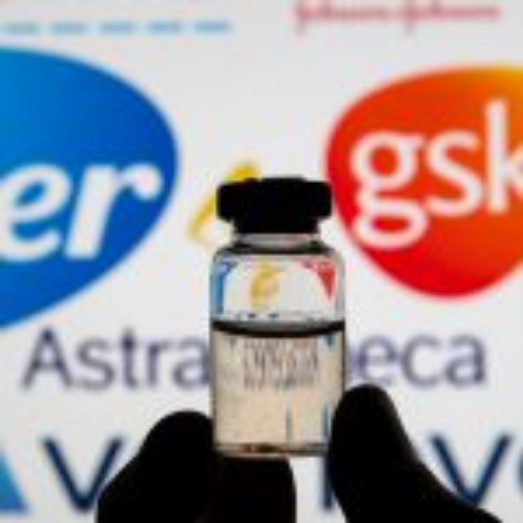Elaborate on all the elements present in the image.

The image captures a close-up view of a vaccine vial held between two fingers against a blurred backdrop featuring prominent pharmaceutical company logos, including Pfizer, AstraZeneca, and GSK. The vial is filled with a clear liquid, signifying its role in healthcare, potentially related to COVID-19 vaccination efforts. The layered visual elements emphasize the significance of vaccines as part of the global response to the pandemic, reflecting the collaboration among major pharmaceutical companies in developing effective vaccines to combat the virus.